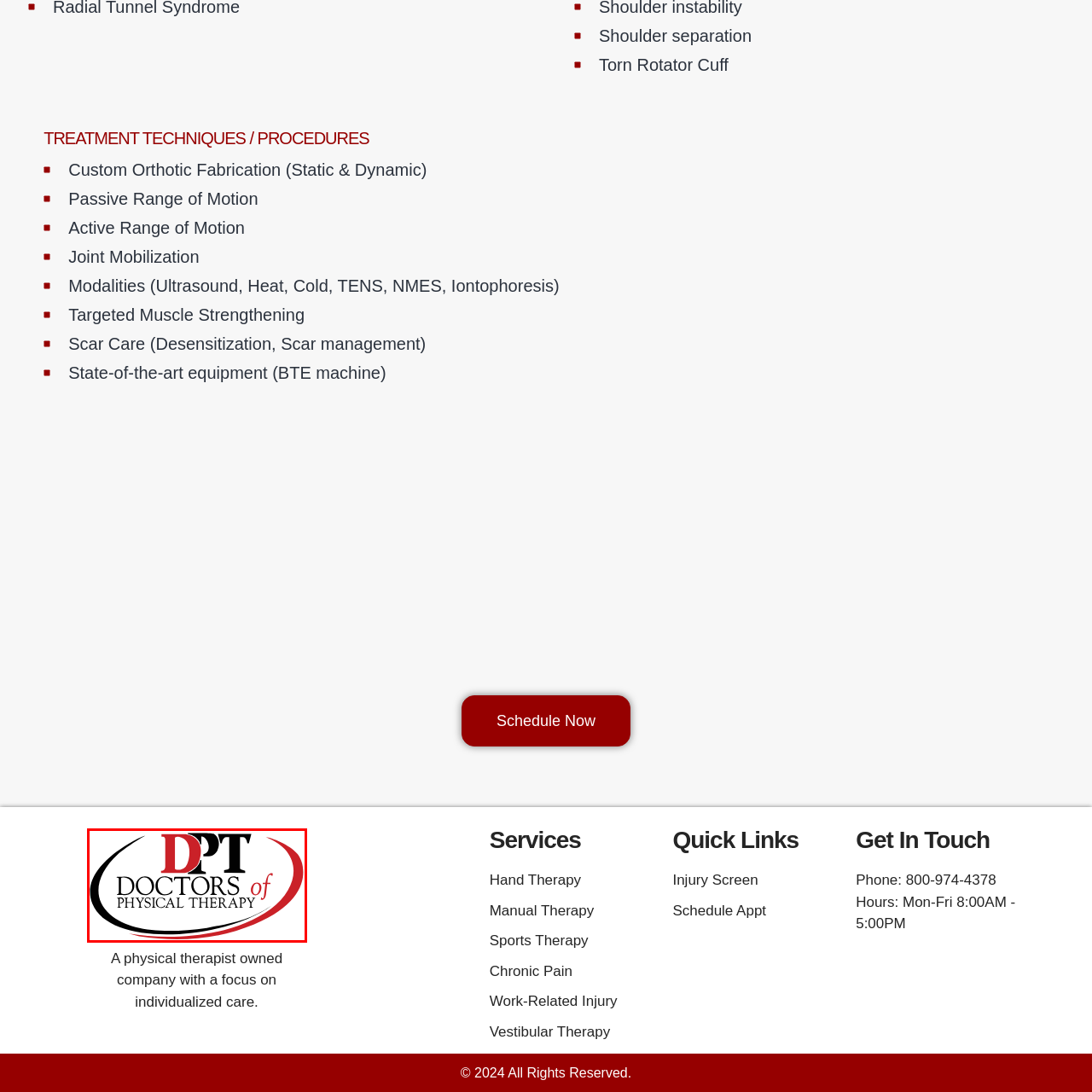What is the color of the acronym 'DPT'?
Pay attention to the image surrounded by the red bounding box and respond to the question with a detailed answer.

The caption explicitly states that the acronym 'DPT' is displayed in bold red and black letters, which suggests that the color scheme of the acronym is a combination of red and black.